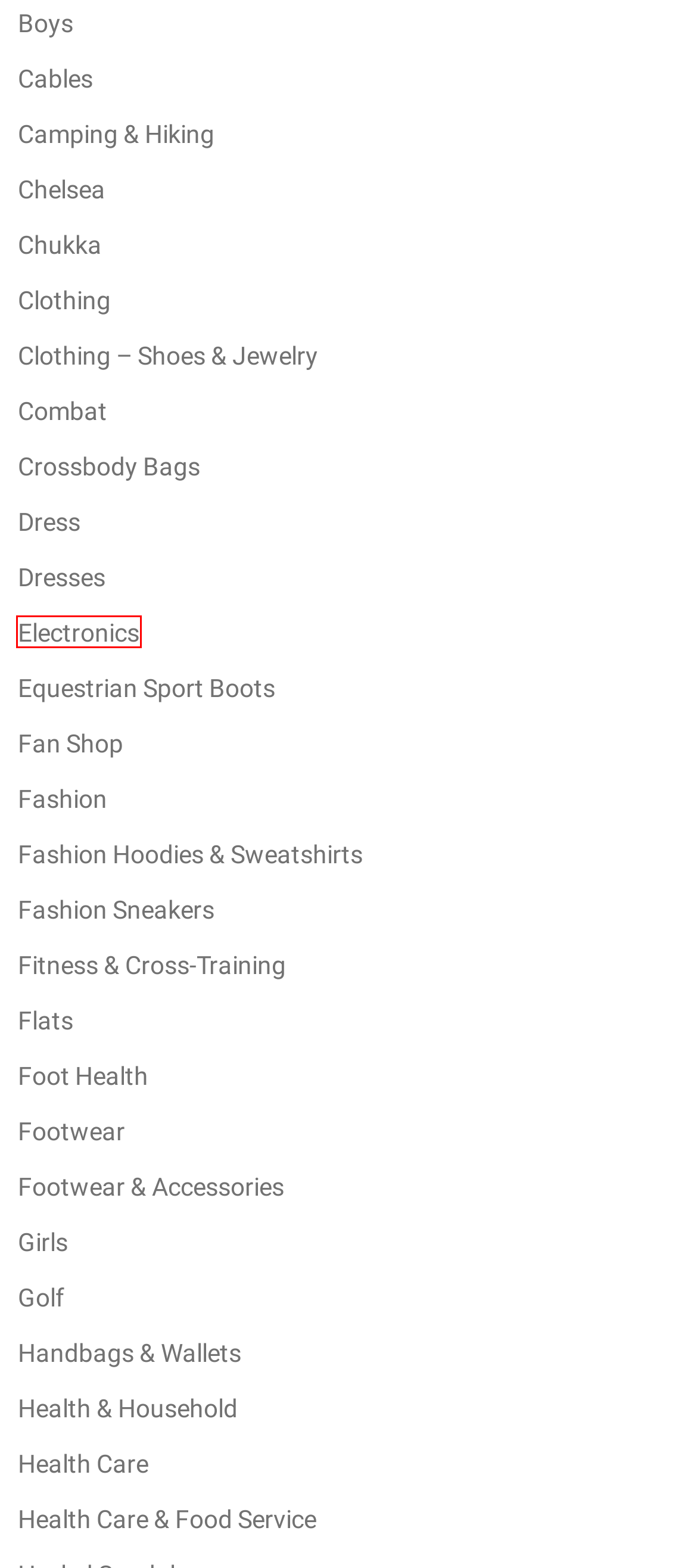Examine the screenshot of a webpage with a red bounding box around a UI element. Select the most accurate webpage description that corresponds to the new page after clicking the highlighted element. Here are the choices:
A. Chukka Archives - Top High Quality Shoes
B. Flats Archives - Top High Quality Shoes
C. Fan Shop Archives - Top High Quality Shoes
D. Footwear & Accessories Archives - Top High Quality Shoes
E. Boys Archives - Top High Quality Shoes
F. Electronics Archives - Top High Quality Shoes
G. Camping & Hiking Archives - Top High Quality Shoes
H. Handbags & Wallets Archives - Top High Quality Shoes

F